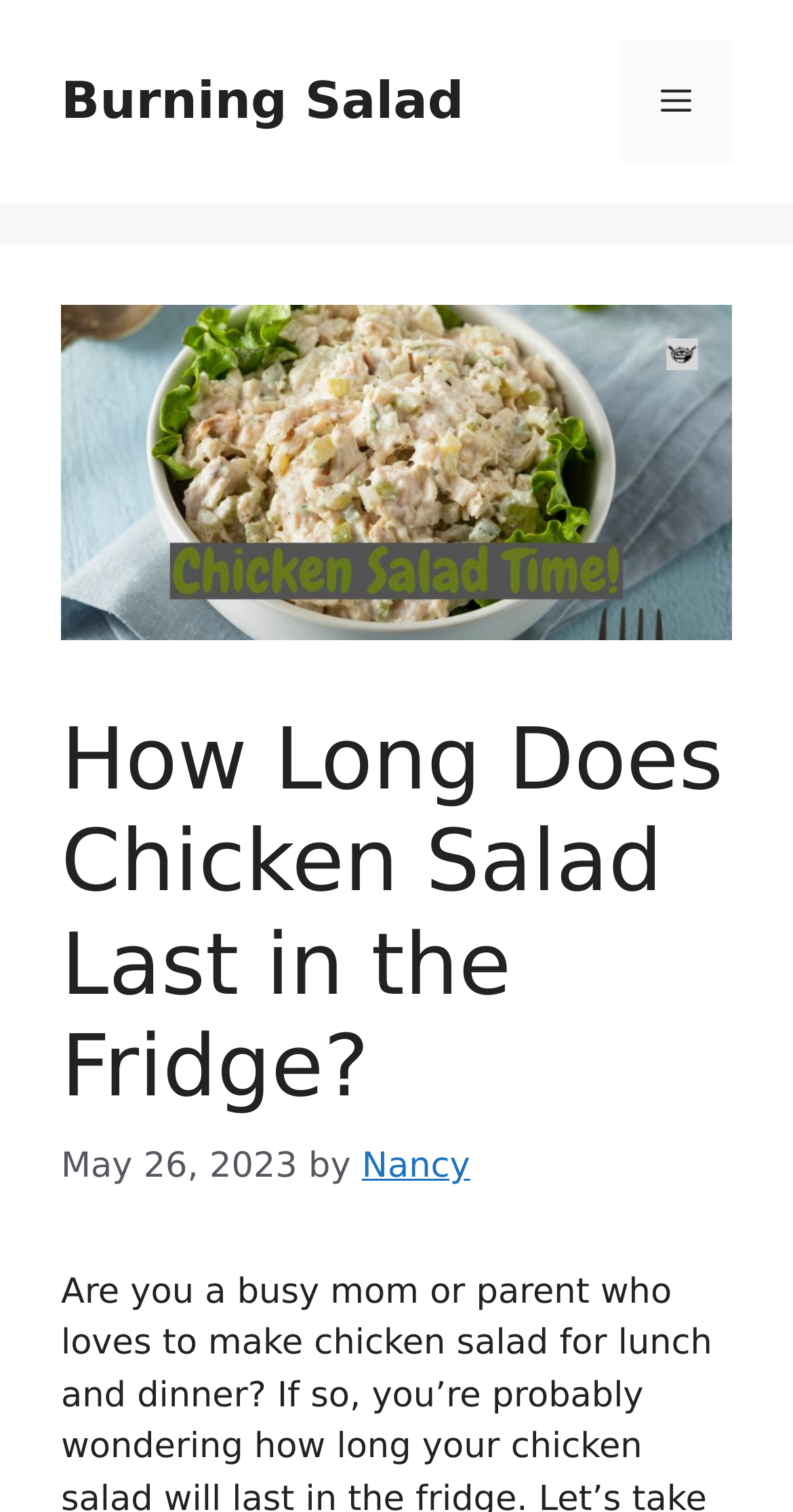What is the topic of the article? Analyze the screenshot and reply with just one word or a short phrase.

Chicken Salad